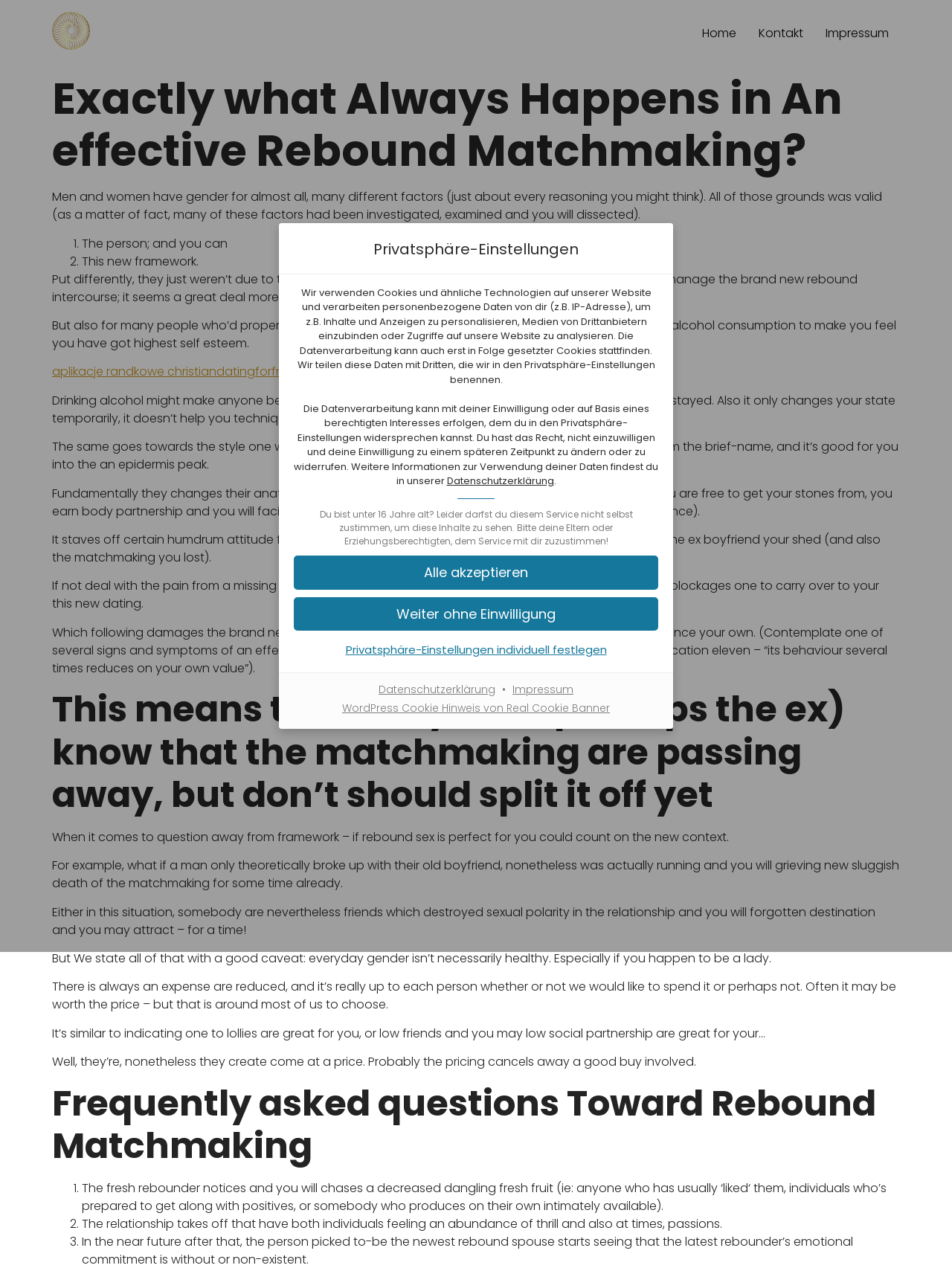Based on the element description Home, identify the bounding box coordinates for the UI element. The coordinates should be in the format (top-left x, top-left y, bottom-right x, bottom-right y) and within the 0 to 1 range.

[0.726, 0.015, 0.785, 0.038]